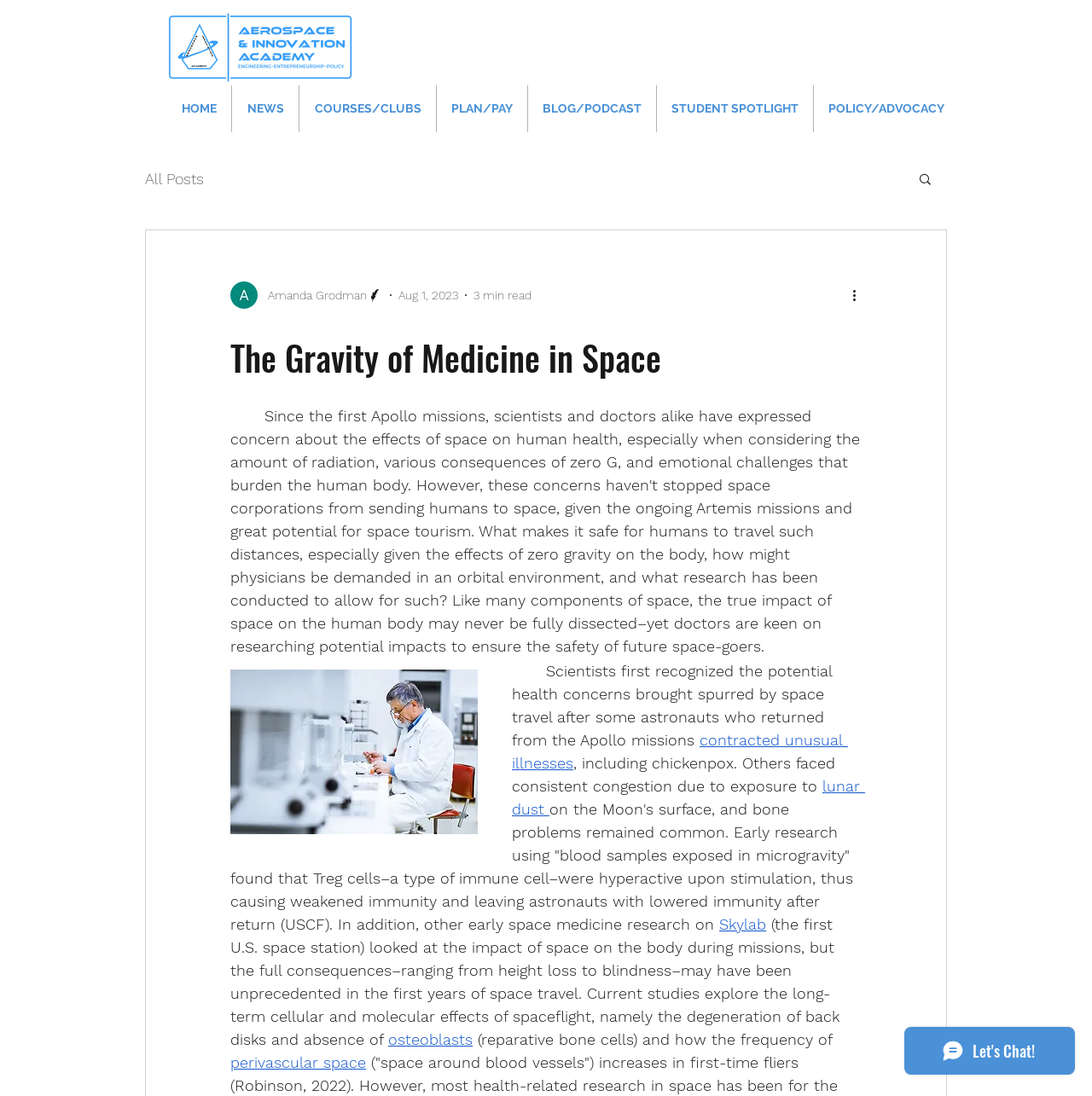Summarize the webpage in an elaborate manner.

The webpage is about the effects of space on human health, specifically the gravity of medicine in space. At the top left, there is a logo image of "New and Final AIA Logo.png". Below the logo, there is a navigation menu with links to "HOME", "NEWS", "COURSES/CLUBS", "PLAN/PAY", "BLOG/PODCAST", "STUDENT SPOTLIGHT", and "POLICY/ADVOCACY". 

On the left side, there is a secondary navigation menu related to the blog, with a link to "All Posts". Next to it, there is a search button with a magnifying glass icon. 

The main content of the webpage is an article about the effects of space on human health. The article starts with a heading "The Gravity of Medicine in Space" and features a writer's picture and name, Amanda Grodman, along with the date "Aug 1, 2023" and a "3 min read" indicator. 

The article discusses how scientists first recognized the potential health concerns brought by space travel after some astronauts who returned from the Apollo missions contracted unusual illnesses. It also mentions how early research found that Treg cells were hyperactive upon stimulation, causing weakened immunity and leaving astronauts with lowered immunity after return. The article further explores the long-term cellular and molecular effects of spaceflight, including the degeneration of back disks and the absence of osteoblasts. 

There are several links within the article to related topics, such as "lunar dust", "Skylab", "osteoblasts", and "perivascular space". At the bottom right, there is a "More actions" button and a Wix Chat iframe.